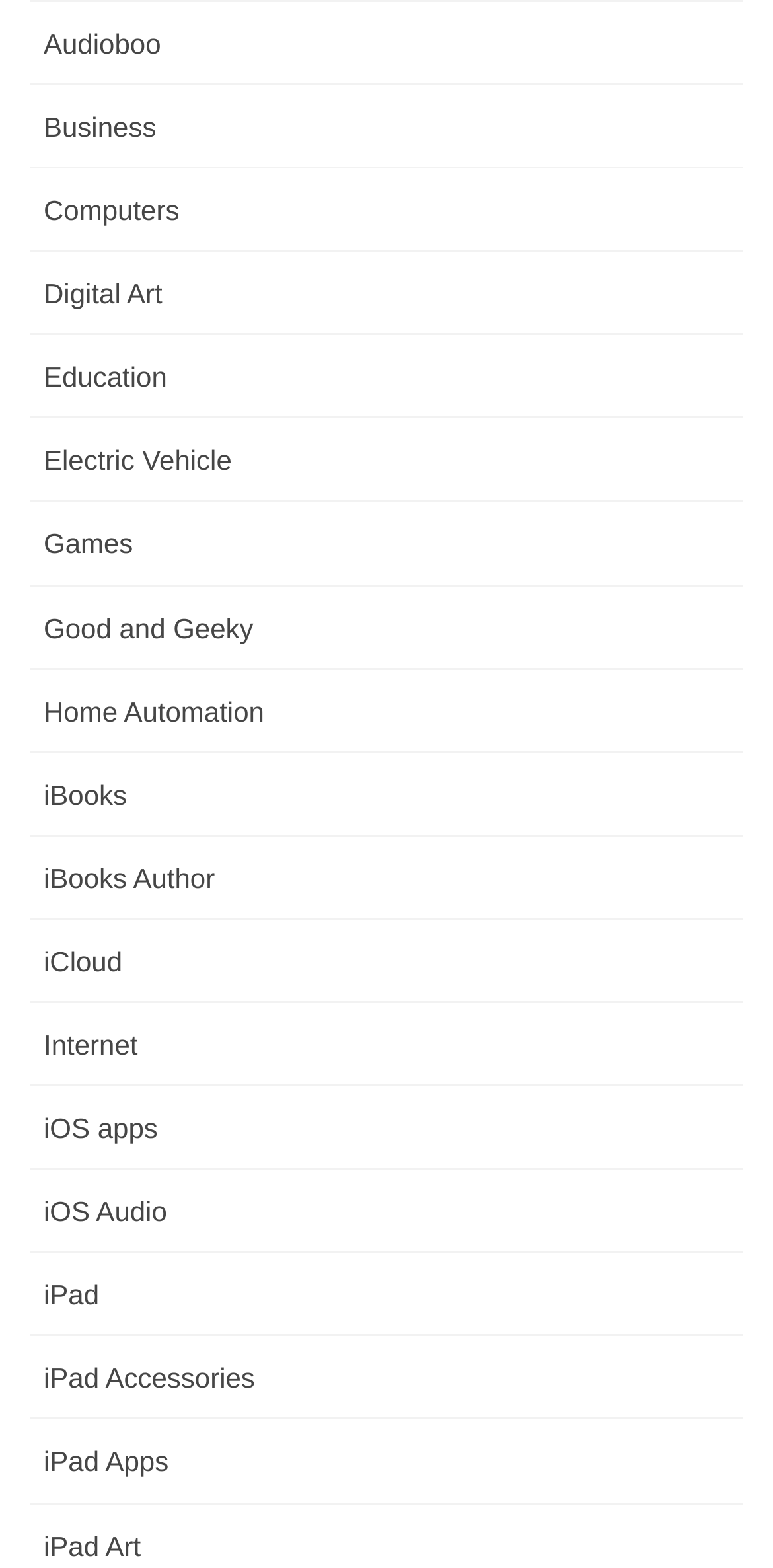Please specify the bounding box coordinates of the clickable section necessary to execute the following command: "Contact the trainer".

None